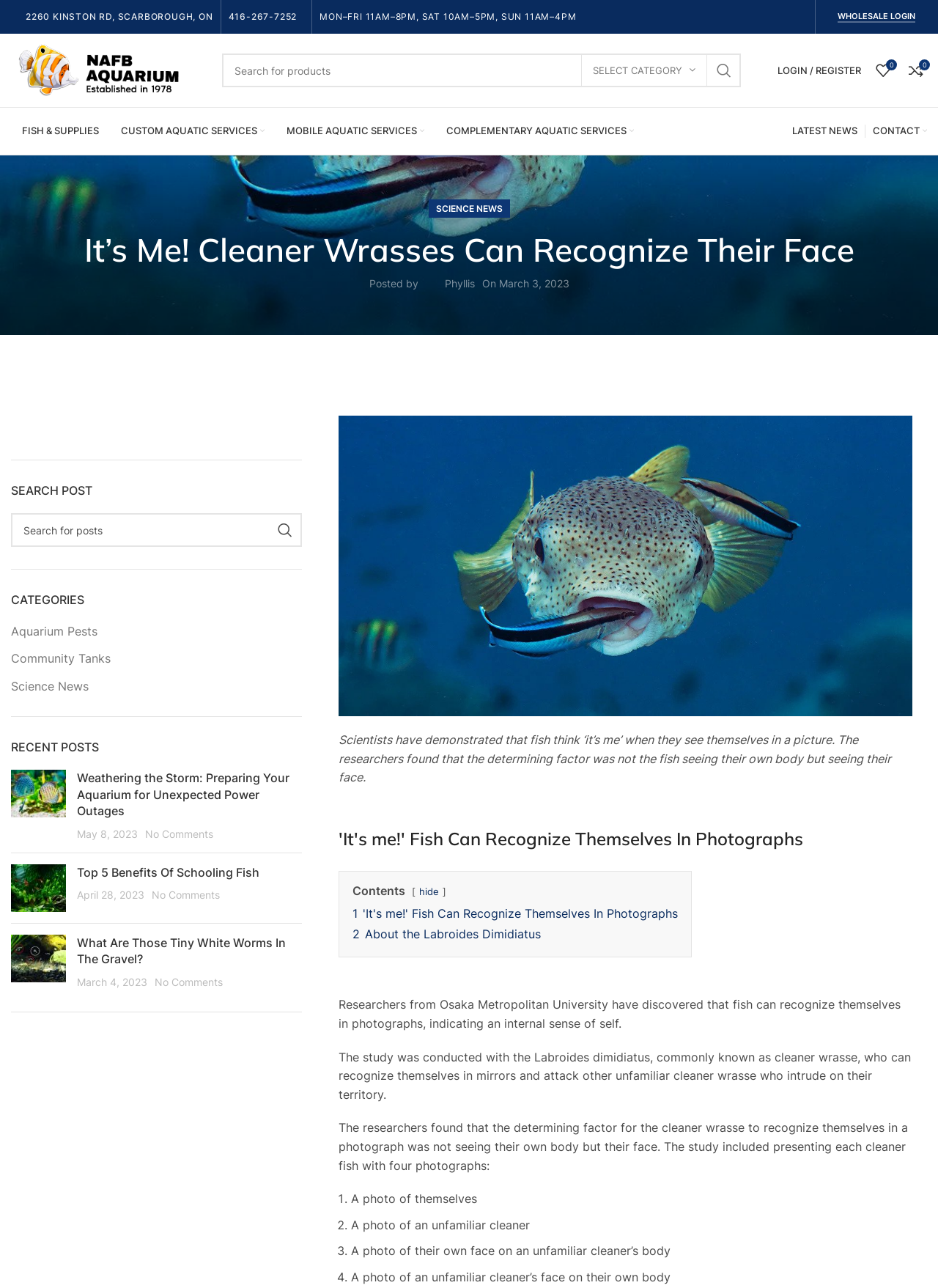Extract the main heading from the webpage content.

It’s Me! Cleaner Wrasses Can Recognize Their Face